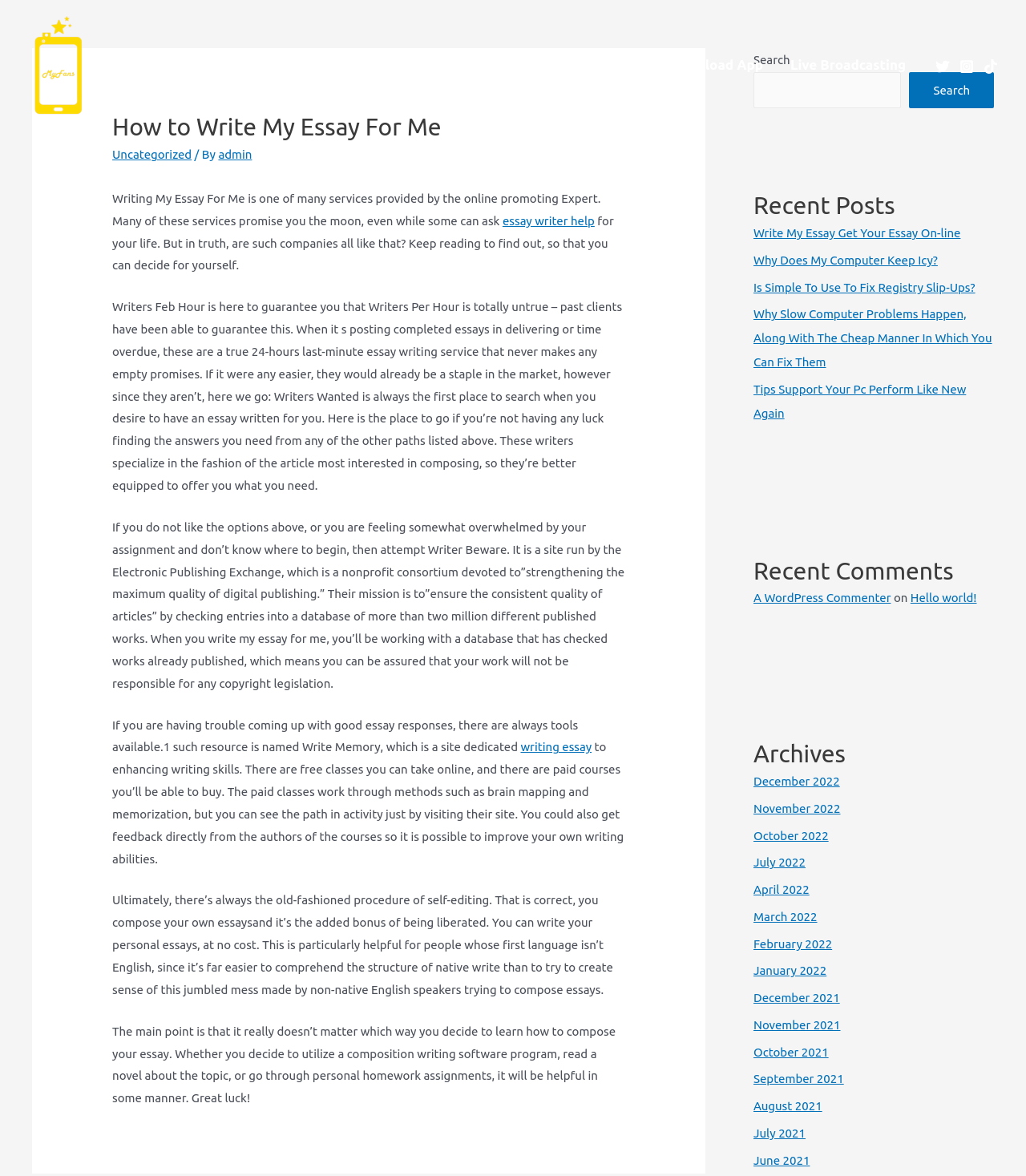Calculate the bounding box coordinates for the UI element based on the following description: "Download App". Ensure the coordinates are four float numbers between 0 and 1, i.e., [left, top, right, bottom].

[0.638, 0.049, 0.757, 0.061]